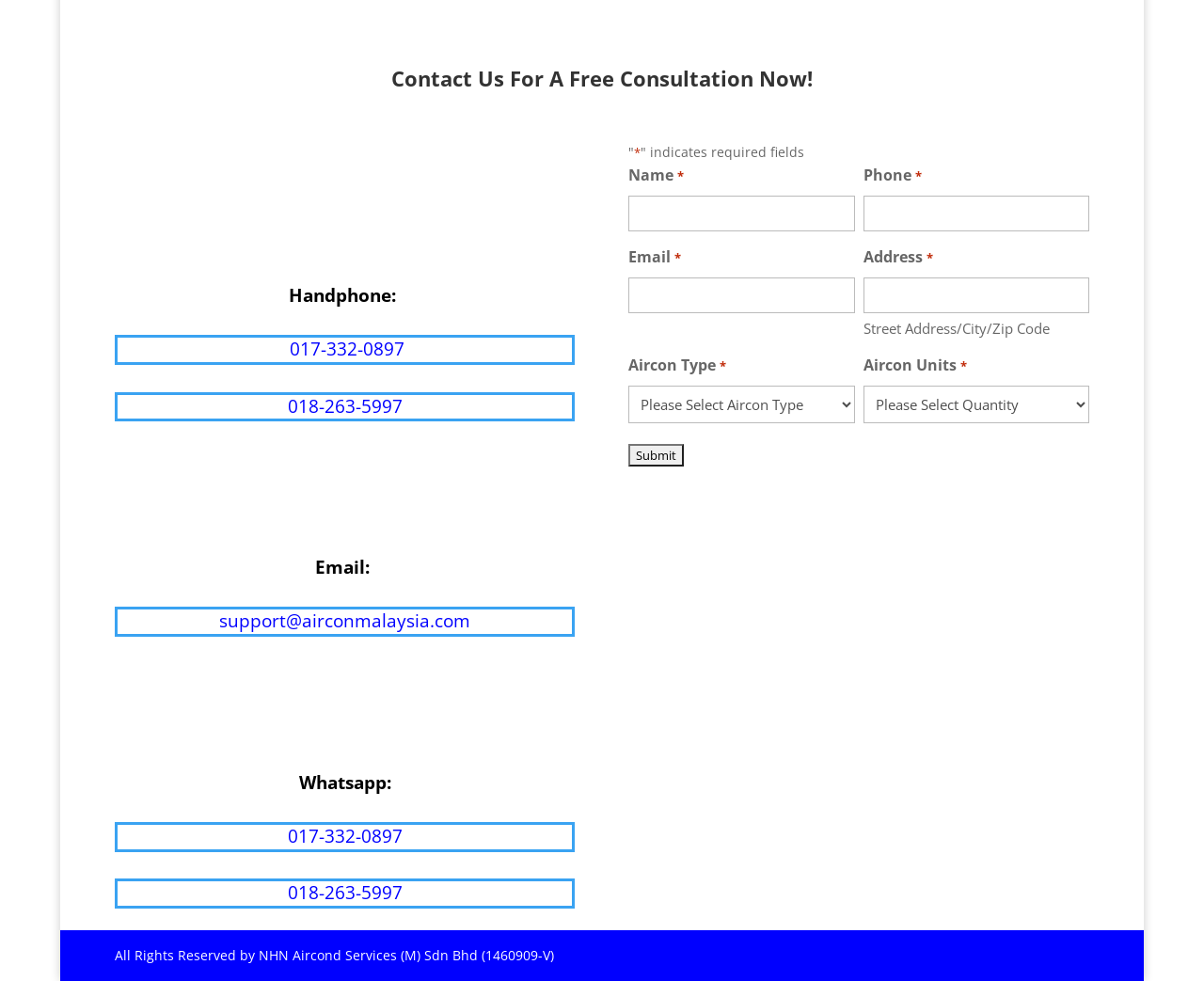What is the email address for support?
Please give a detailed and elaborate answer to the question.

The email address for support can be found in the contact information section of the webpage, where it is listed as 'Email:' followed by a link with the email address 'support@airconmalaysia.com'.